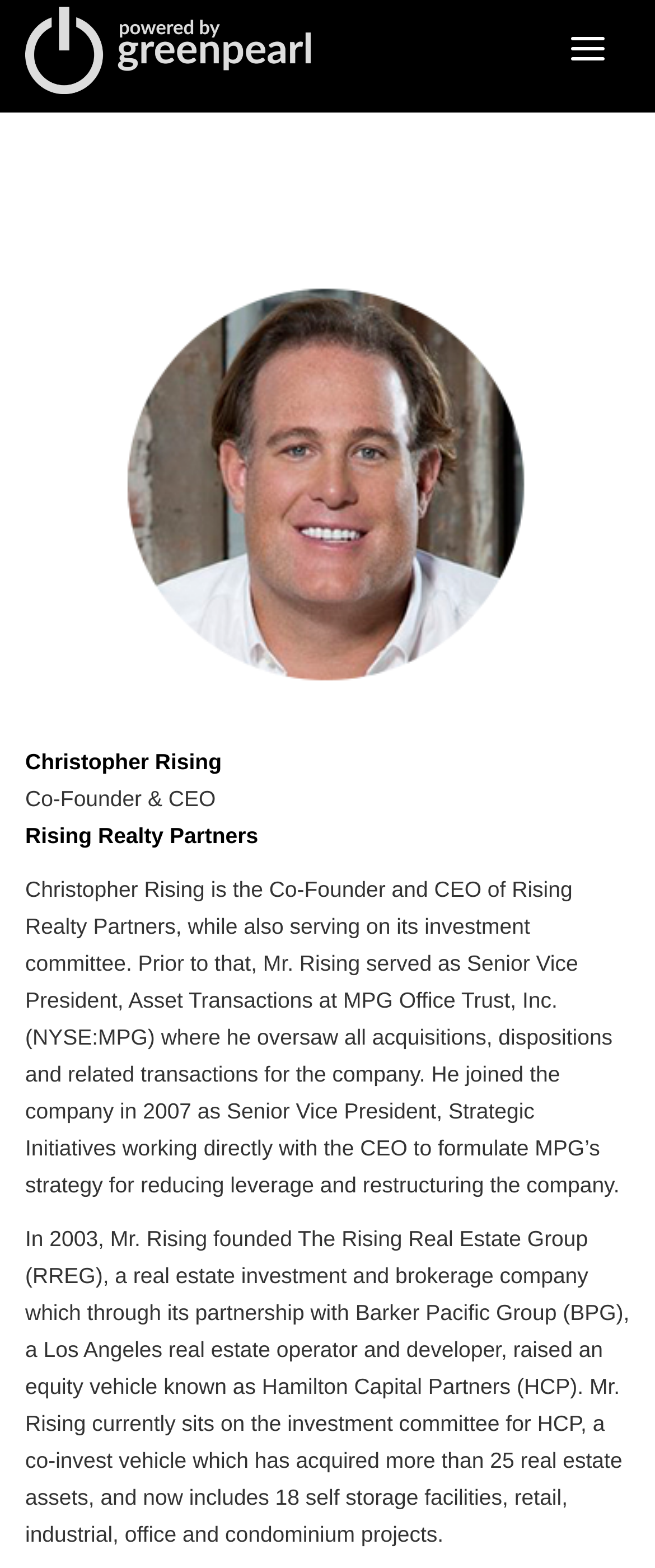Find the bounding box coordinates for the element described here: "Contact Us".

[0.038, 0.217, 0.247, 0.231]